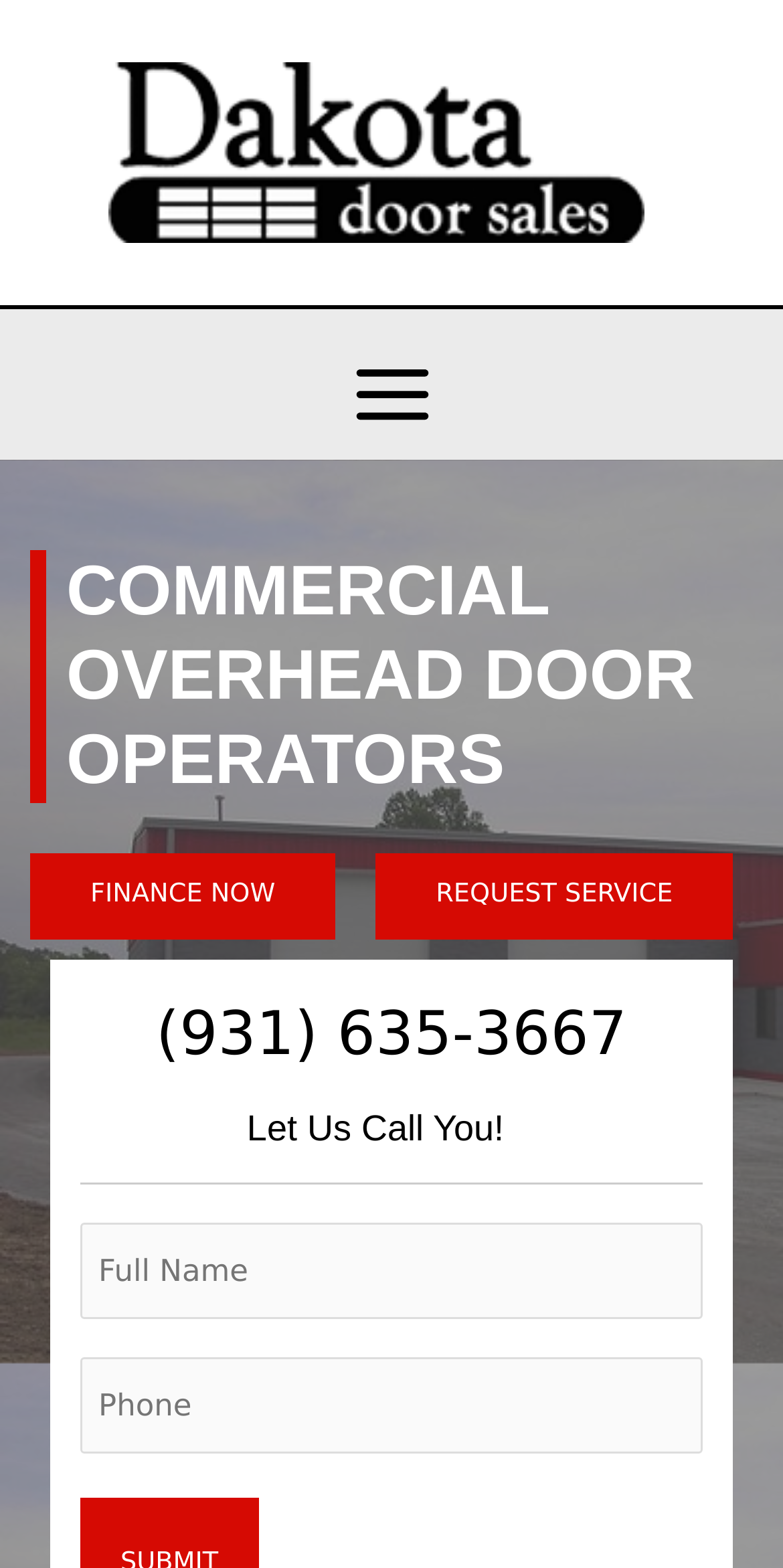Elaborate on the different components and information displayed on the webpage.

The webpage is about LiftMaster Commercial Overhead Door Operators from Dakota Door Sales, with a focus on increasing business productivity and safety. At the top left of the page, there is a logo of Dakota Door Sales, accompanied by a smaller image. Next to the logo, there is a main menu button. 

Below the logo and main menu button, a prominent heading "COMMERCIAL OVERHEAD DOOR OPERATORS" is displayed, taking up most of the width of the page. Underneath this heading, there are three links: "FINANCE NOW" on the left, "REQUEST SERVICE" on the right, and a phone number "(931) 635-3667" in the middle.

Further down the page, there is a section with a heading "Let Us Call You!" and a form with two required fields: "Full Name" and "Phone". The form fields are accompanied by static text labels and are positioned side by side.